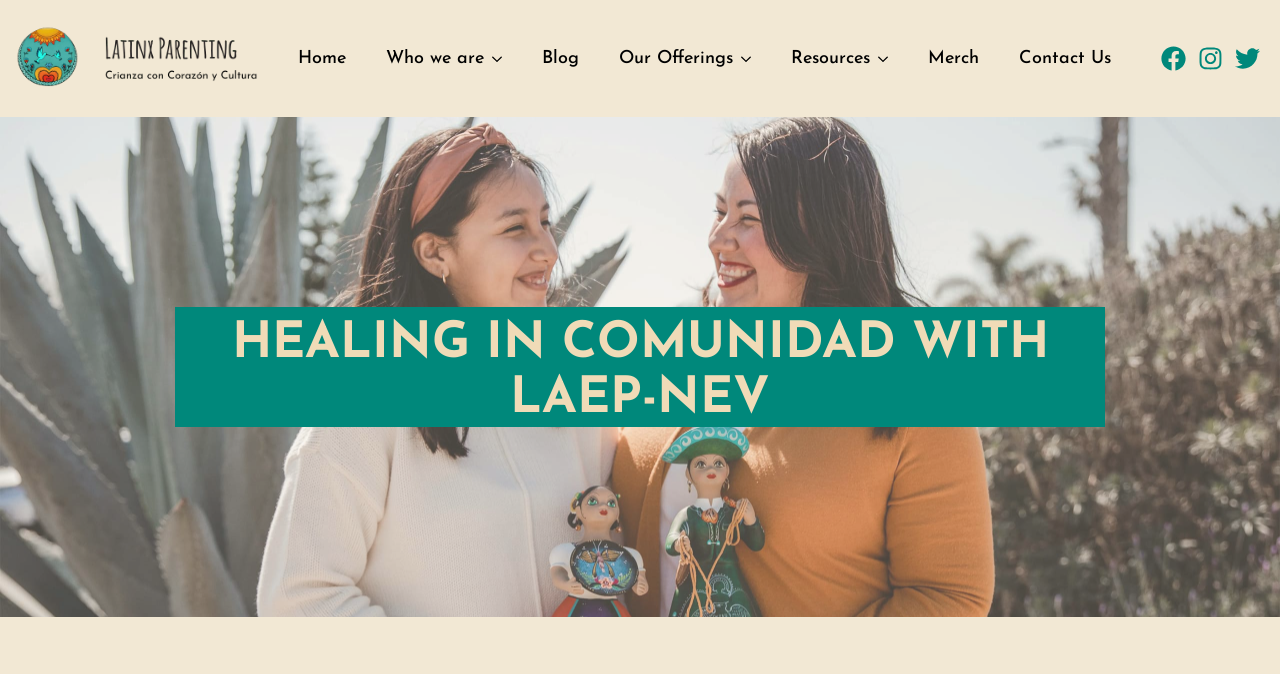Detail the various sections and features present on the webpage.

The webpage appears to be the homepage of an organization called "Latinx Parenting" or "HEALING IN COMUNIDAD WITH LAEP-NEV". At the top left corner, there is a figure containing a link and an image. 

Below this figure, there is a navigation menu with several links and buttons. The links include "Home", "Blog", "Merch", and "Contact Us". The buttons are "Who we are", "Our Offerings", and "Resources", each with a corresponding submenu. These navigation elements are aligned horizontally and take up the top section of the page.

In the middle of the page, there is a prominent heading that reads "HEALING IN COMUNIDAD WITH LAEP-NEV". This heading is centered and takes up a significant portion of the page.

At the top right corner, there are three small images, each contained within a link. These images are aligned horizontally and are relatively small compared to the rest of the page's content.

The webpage does not appear to have a lot of text content, but the navigation menu and the prominent heading suggest that it is an organizational website with various sections and resources.